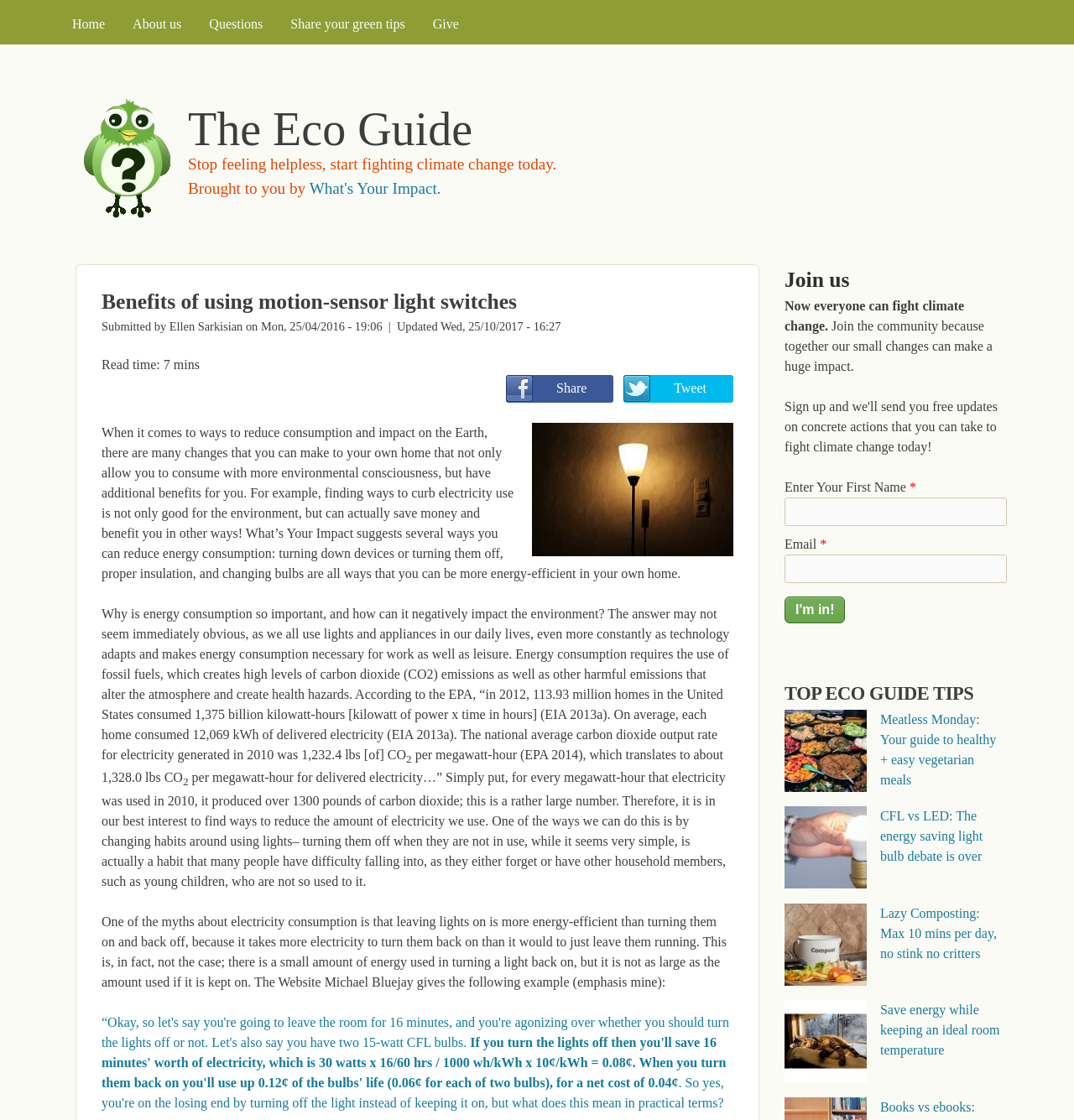Please provide a one-word or short phrase answer to the question:
How much carbon dioxide is produced per megawatt-hour of electricity generated in 2010?

1,328.0 lbs CO2